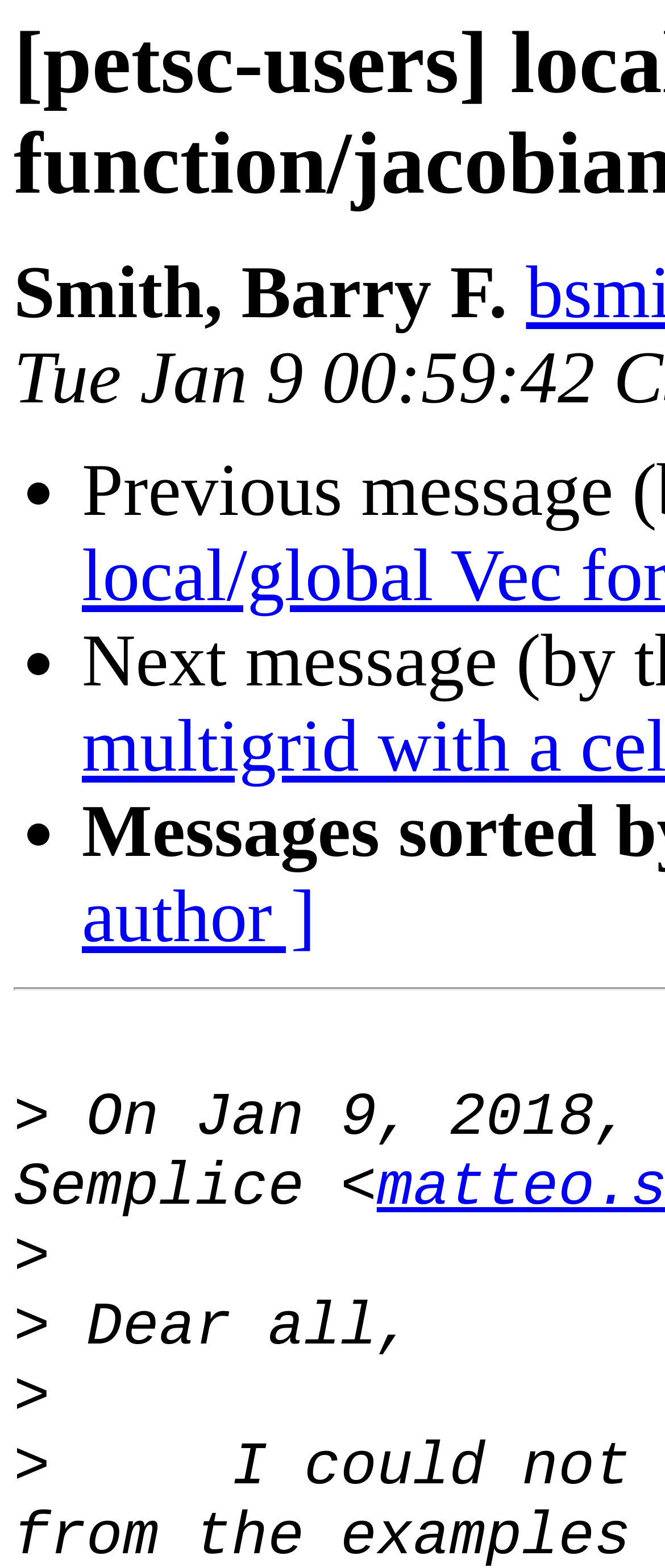Based on the image, give a detailed response to the question: What symbol is used to indicate a new line?

The symbol '
' is used to indicate a new line in the email, which is located at the end of each line of text, separating the lines of the email.